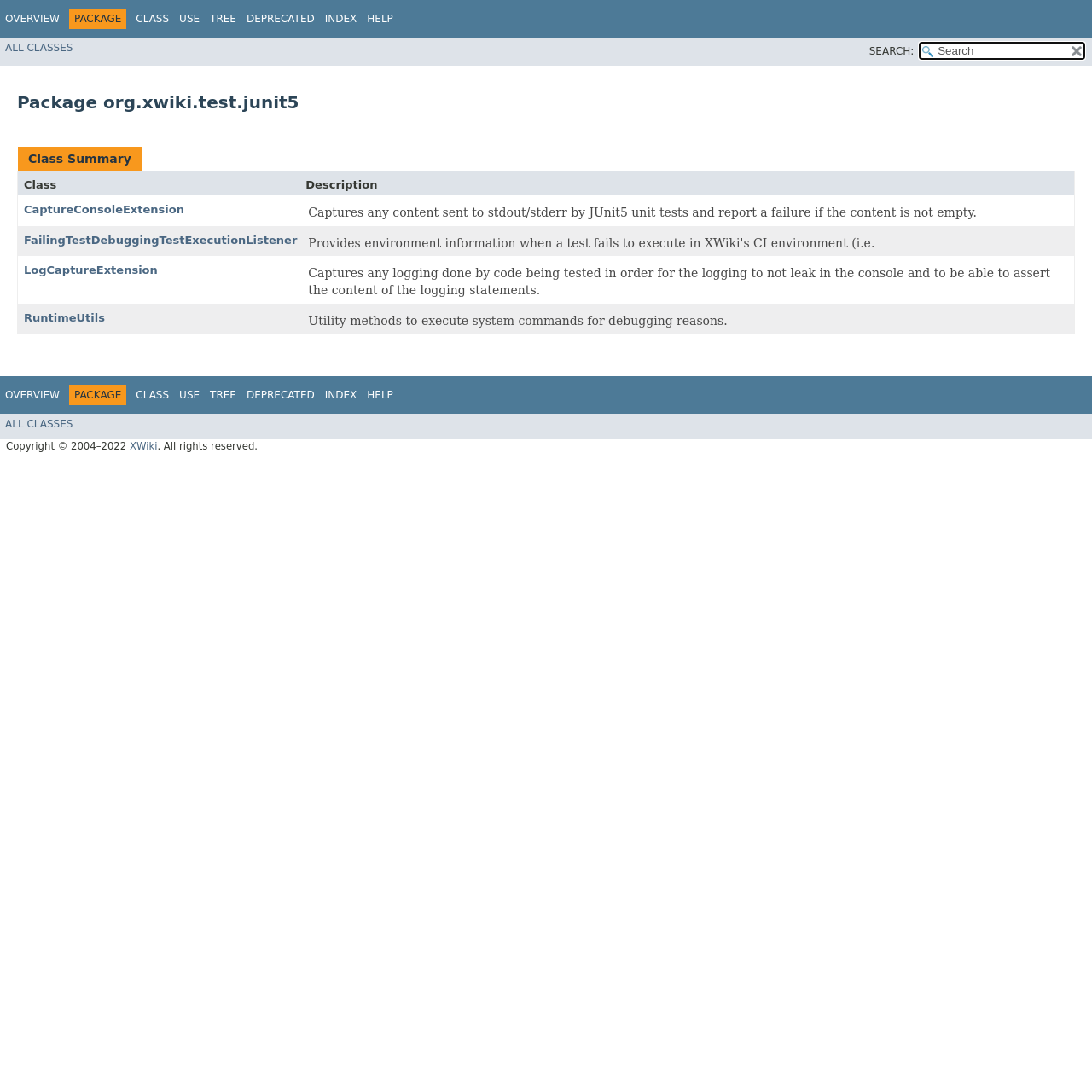Please determine the bounding box coordinates of the element's region to click for the following instruction: "Go to the overview page".

[0.005, 0.012, 0.055, 0.023]